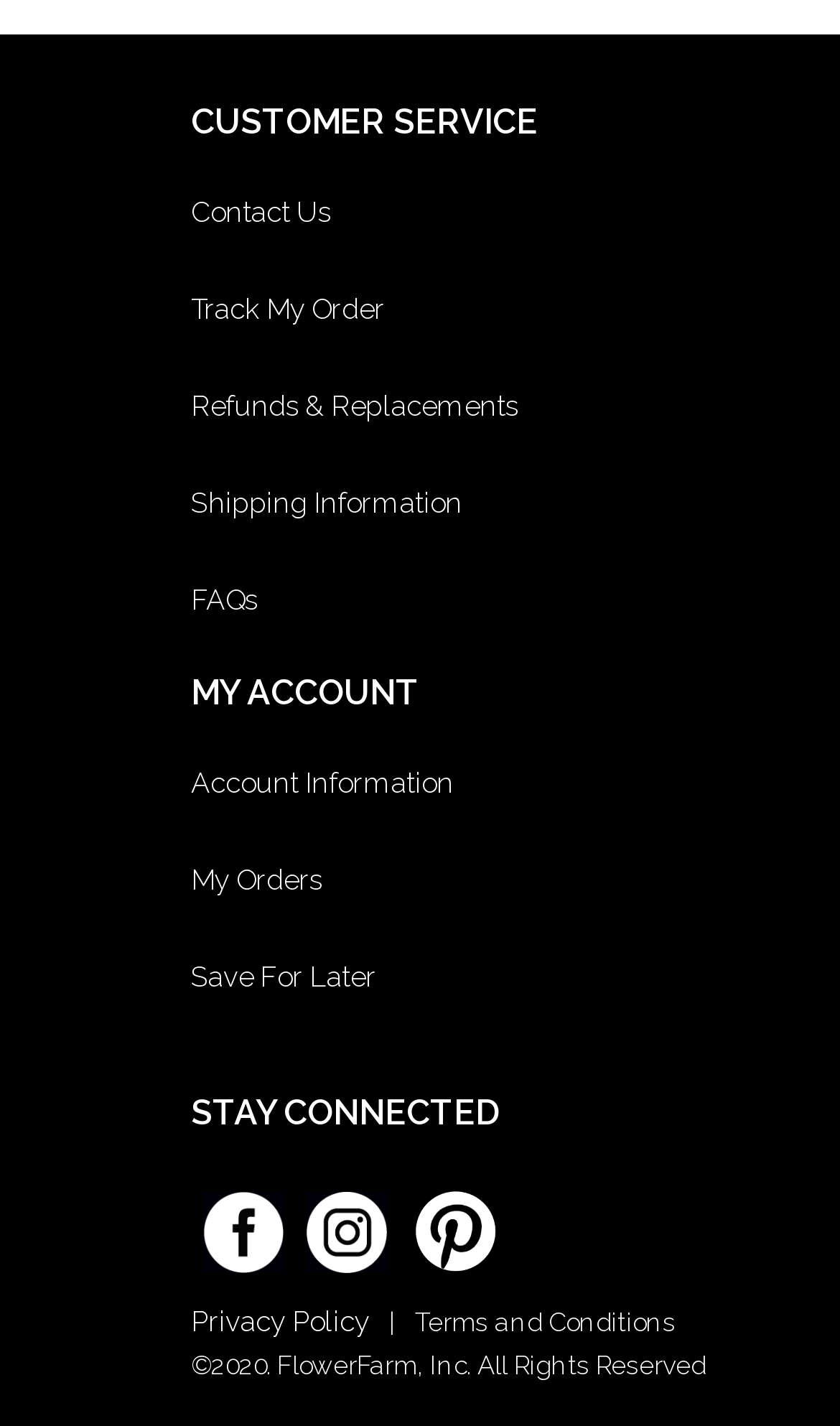Can you pinpoint the bounding box coordinates for the clickable element required for this instruction: "View terms and conditions"? The coordinates should be four float numbers between 0 and 1, i.e., [left, top, right, bottom].

[0.494, 0.916, 0.804, 0.938]